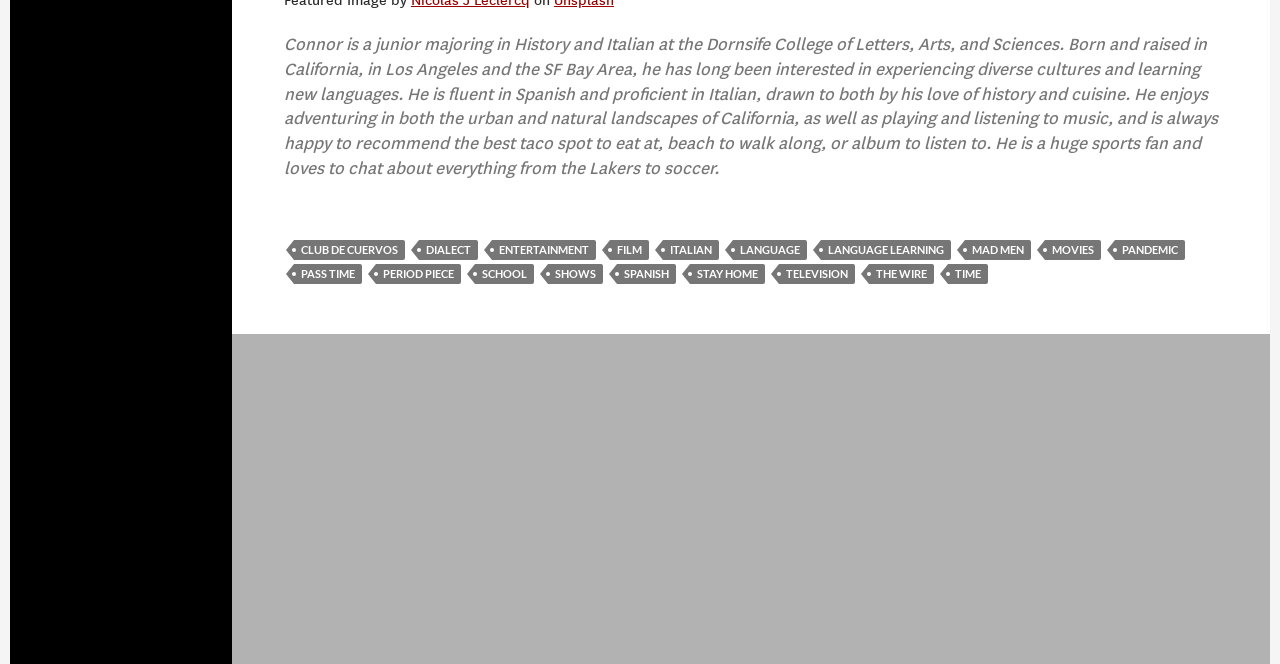Please identify the bounding box coordinates of the element's region that I should click in order to complete the following instruction: "explore the ITALIAN page". The bounding box coordinates consist of four float numbers between 0 and 1, i.e., [left, top, right, bottom].

[0.518, 0.362, 0.562, 0.392]